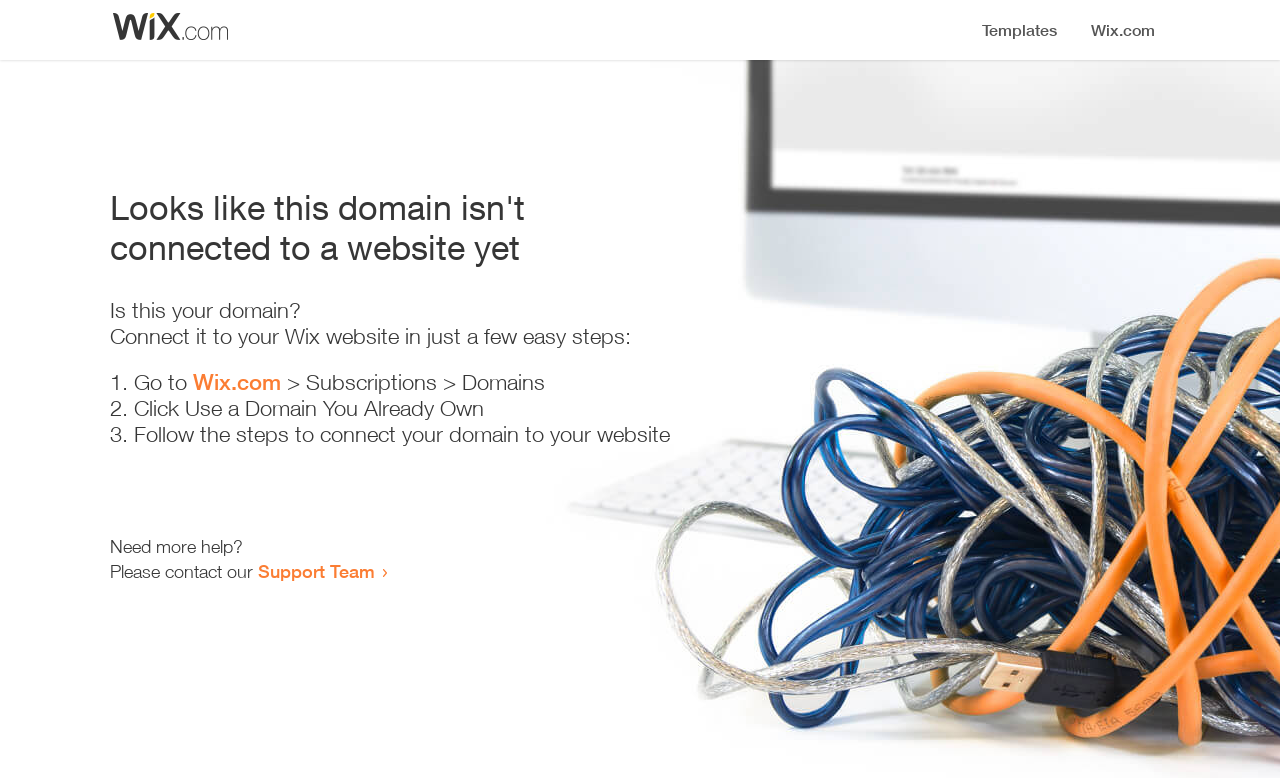Offer an in-depth caption of the entire webpage.

The webpage appears to be an error page, indicating that a domain is not connected to a website yet. At the top, there is a small image, and below it, a heading that clearly states the error message. 

Below the heading, there is a question "Is this your domain?" followed by a brief instruction on how to connect the domain to a Wix website in a few easy steps. 

The instructions are presented in a numbered list format, with three steps. The first step is to go to Wix.com, followed by navigating to Subscriptions and then Domains. The second step is to click "Use a Domain You Already Own", and the third step is to follow the instructions to connect the domain to the website. 

At the bottom of the page, there is a message asking if the user needs more help, and provides a link to contact the Support Team.